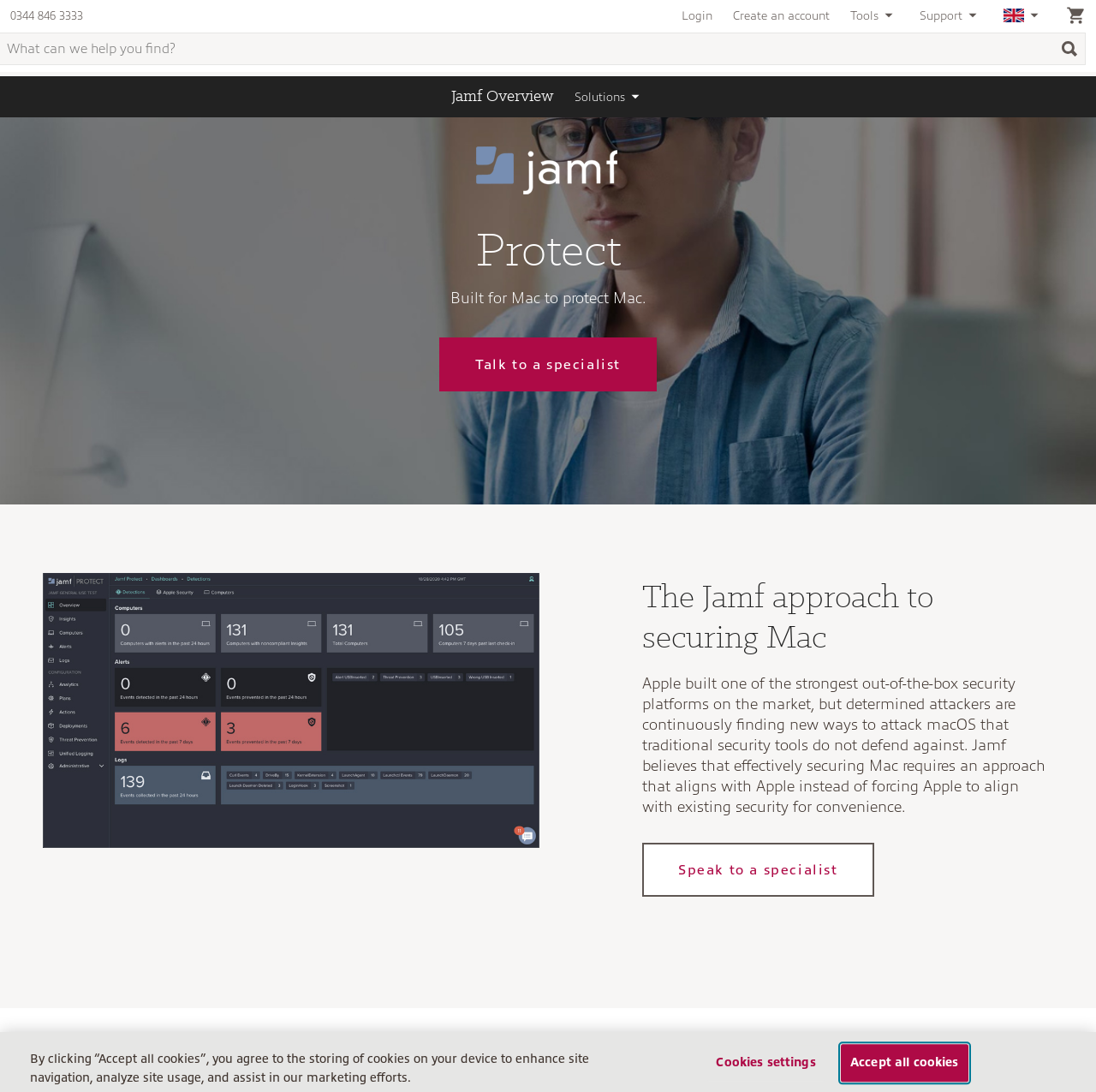What is the text on the button next to the search box?
Using the image, respond with a single word or phrase.

Search